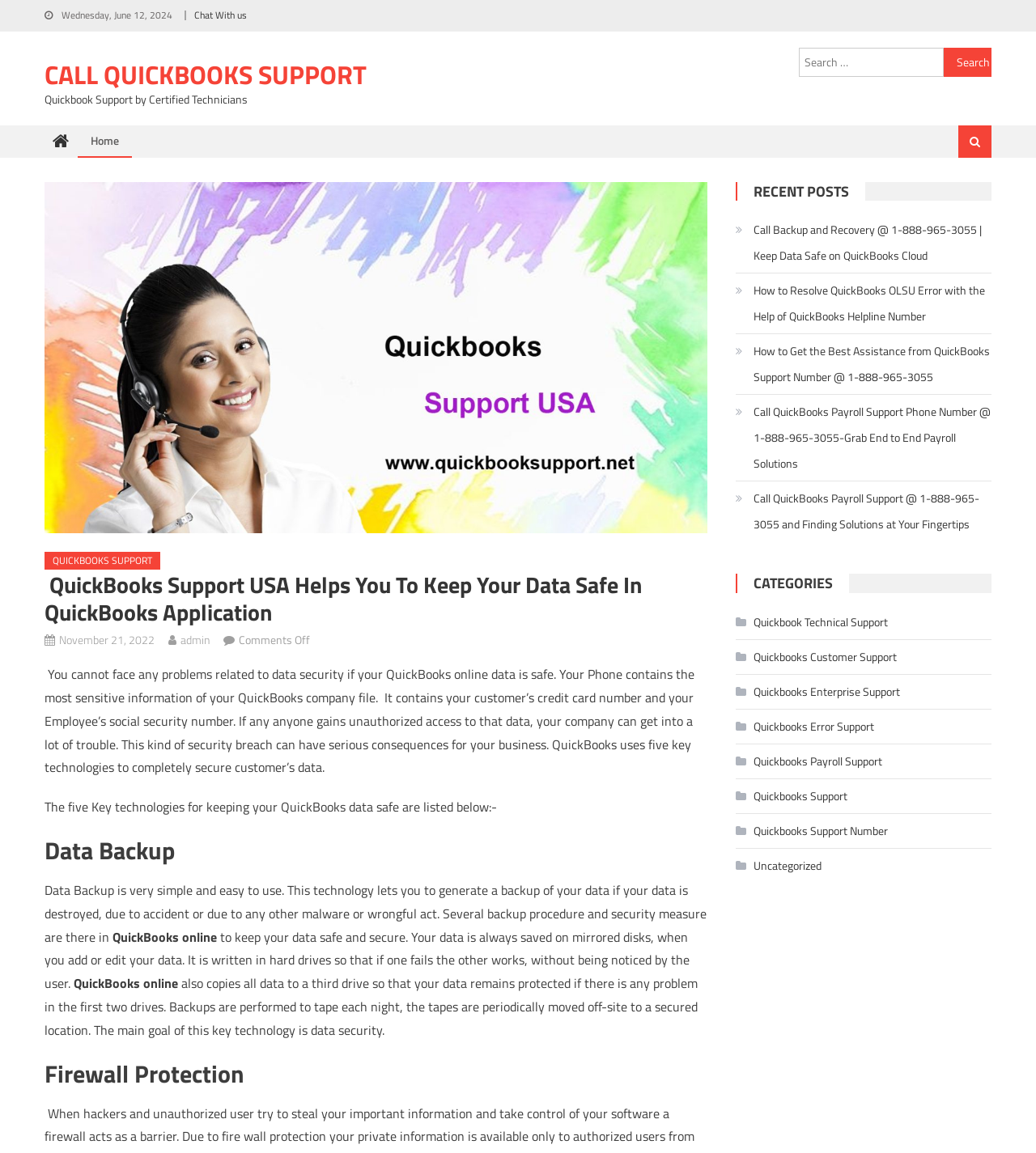Please give the bounding box coordinates of the area that should be clicked to fulfill the following instruction: "Search for something". The coordinates should be in the format of four float numbers from 0 to 1, i.e., [left, top, right, bottom].

[0.771, 0.041, 0.957, 0.066]